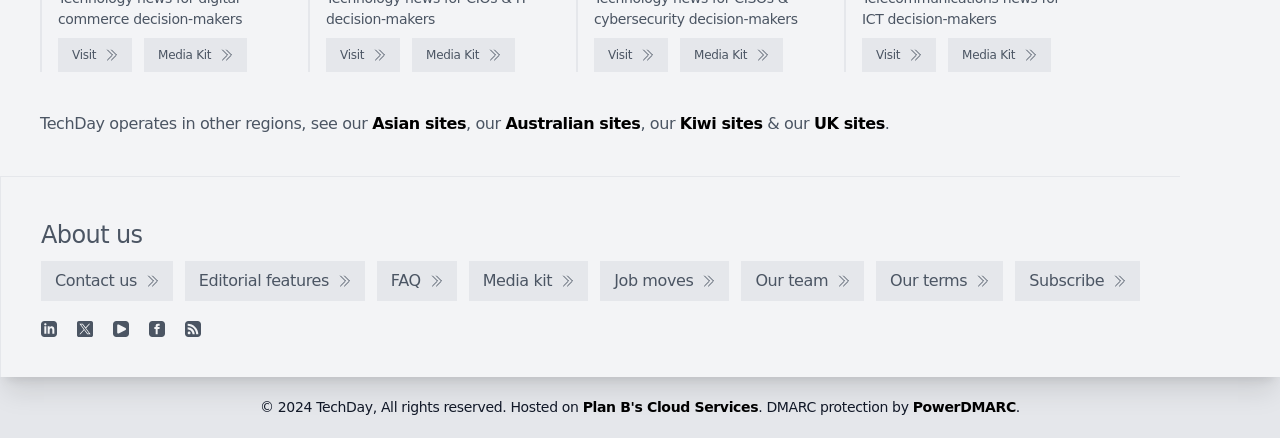How many links are present in the 'About us' section? Based on the image, give a response in one word or a short phrase.

8